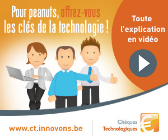Please answer the following question using a single word or phrase: 
What is the language of the target audience?

French